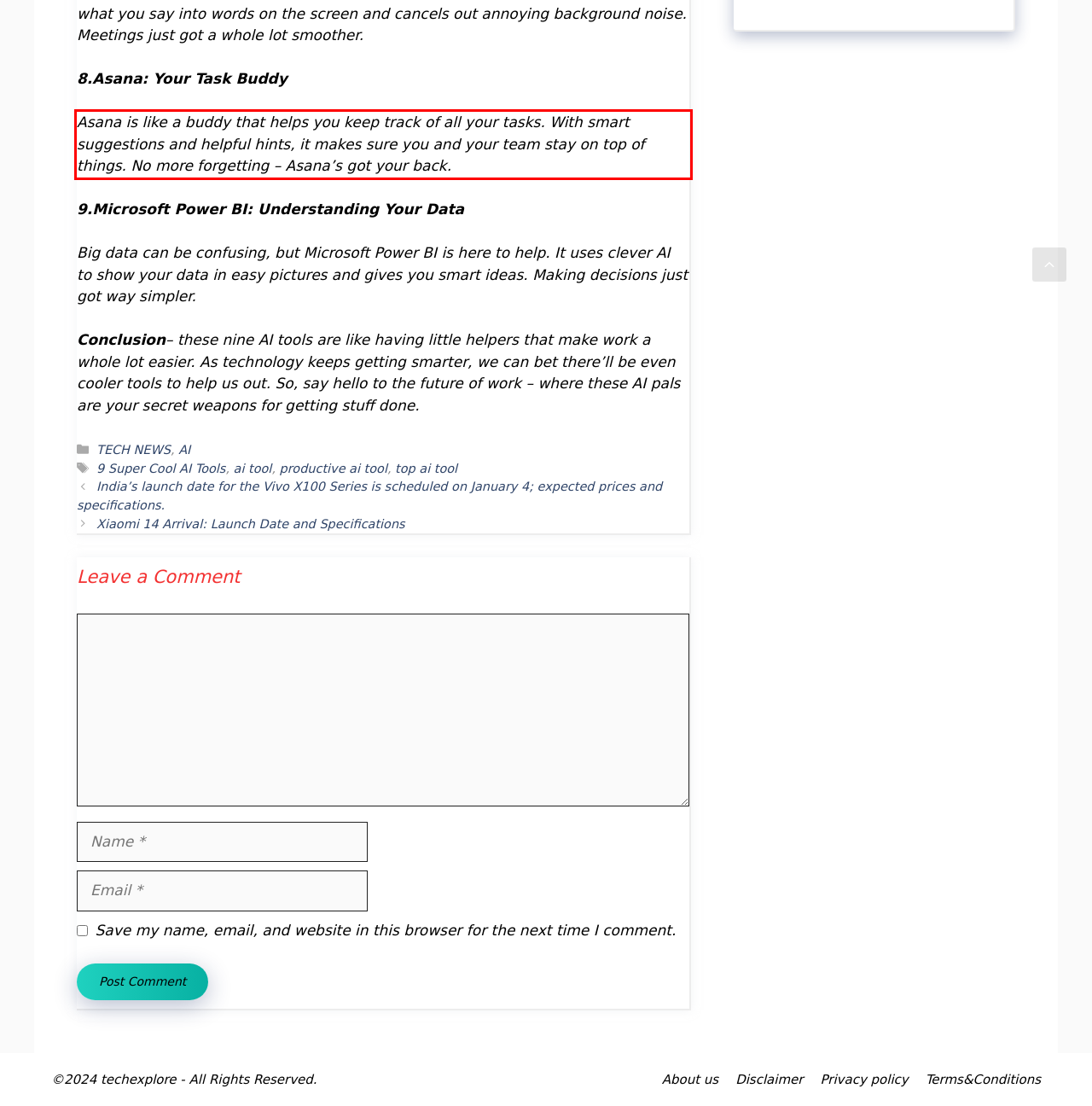You have a screenshot of a webpage with a red bounding box. Identify and extract the text content located inside the red bounding box.

Asana is like a buddy that helps you keep track of all your tasks. With smart suggestions and helpful hints, it makes sure you and your team stay on top of things. No more forgetting – Asana’s got your back.